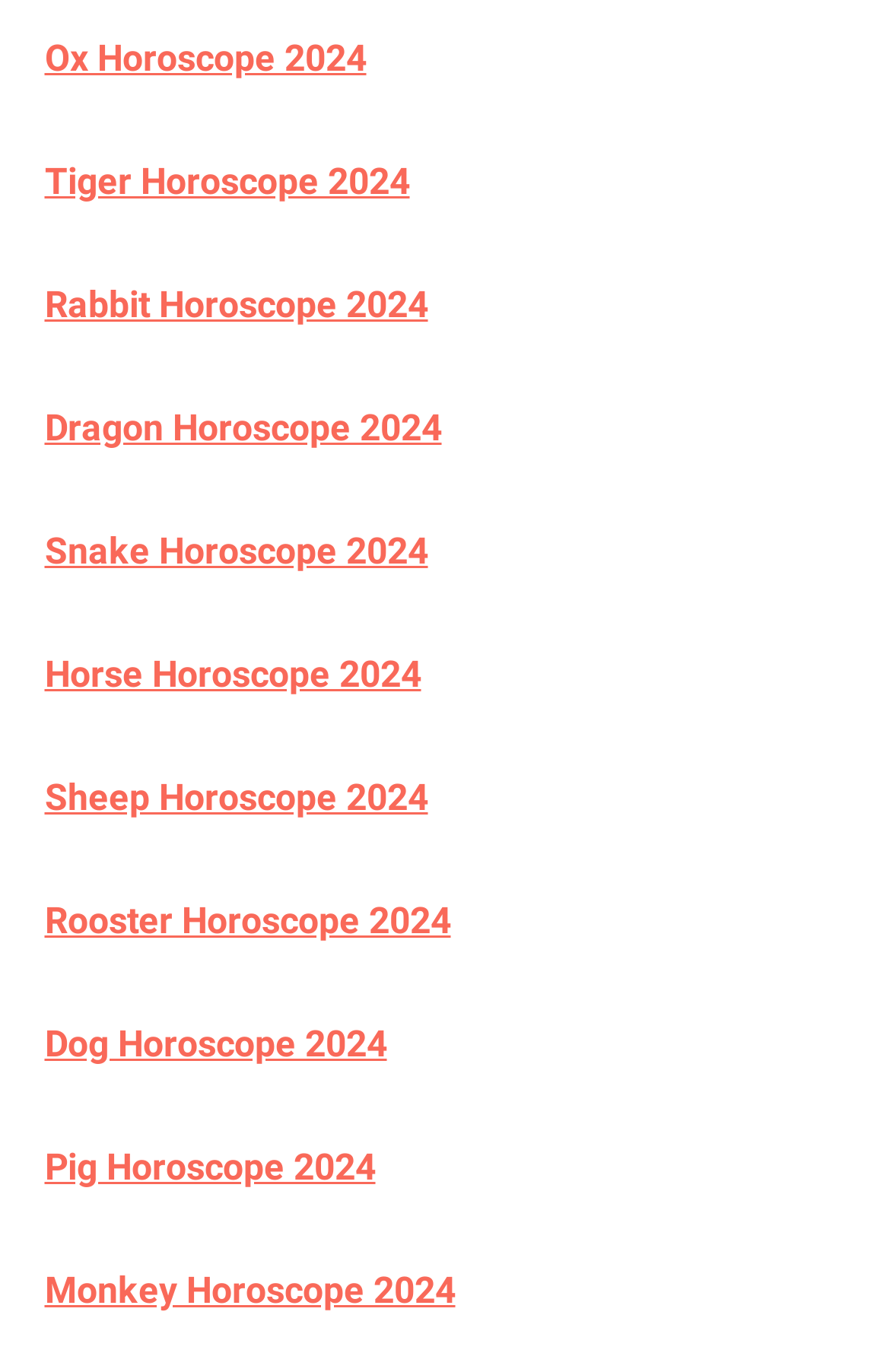Using the information in the image, give a comprehensive answer to the question: 
What year do the horoscopes refer to?

I noticed that all the links on the webpage have '2024' in their text, so the horoscopes refer to the year 2024.